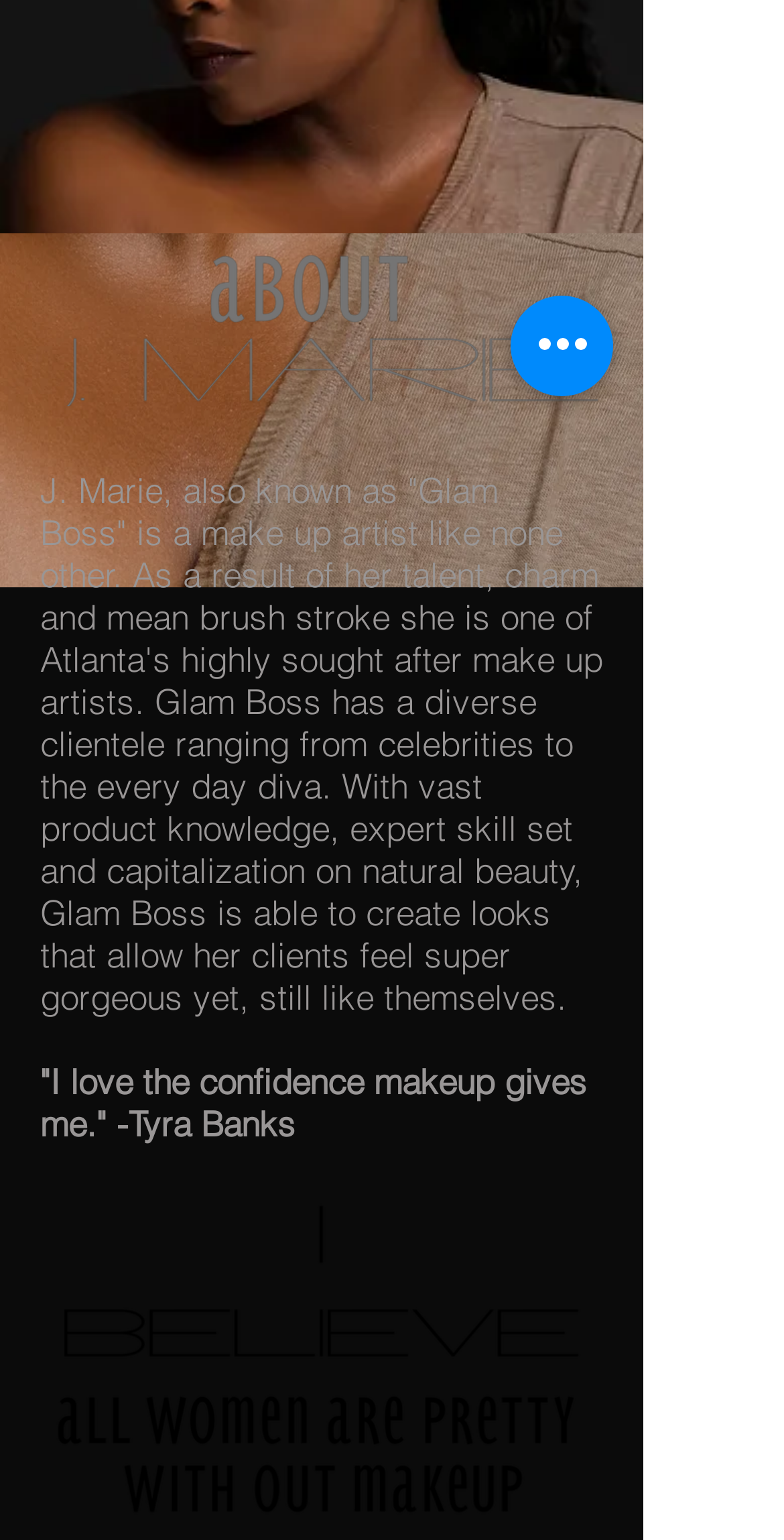Calculate the bounding box coordinates for the UI element based on the following description: "aria-label="Quick actions"". Ensure the coordinates are four float numbers between 0 and 1, i.e., [left, top, right, bottom].

[0.651, 0.192, 0.782, 0.257]